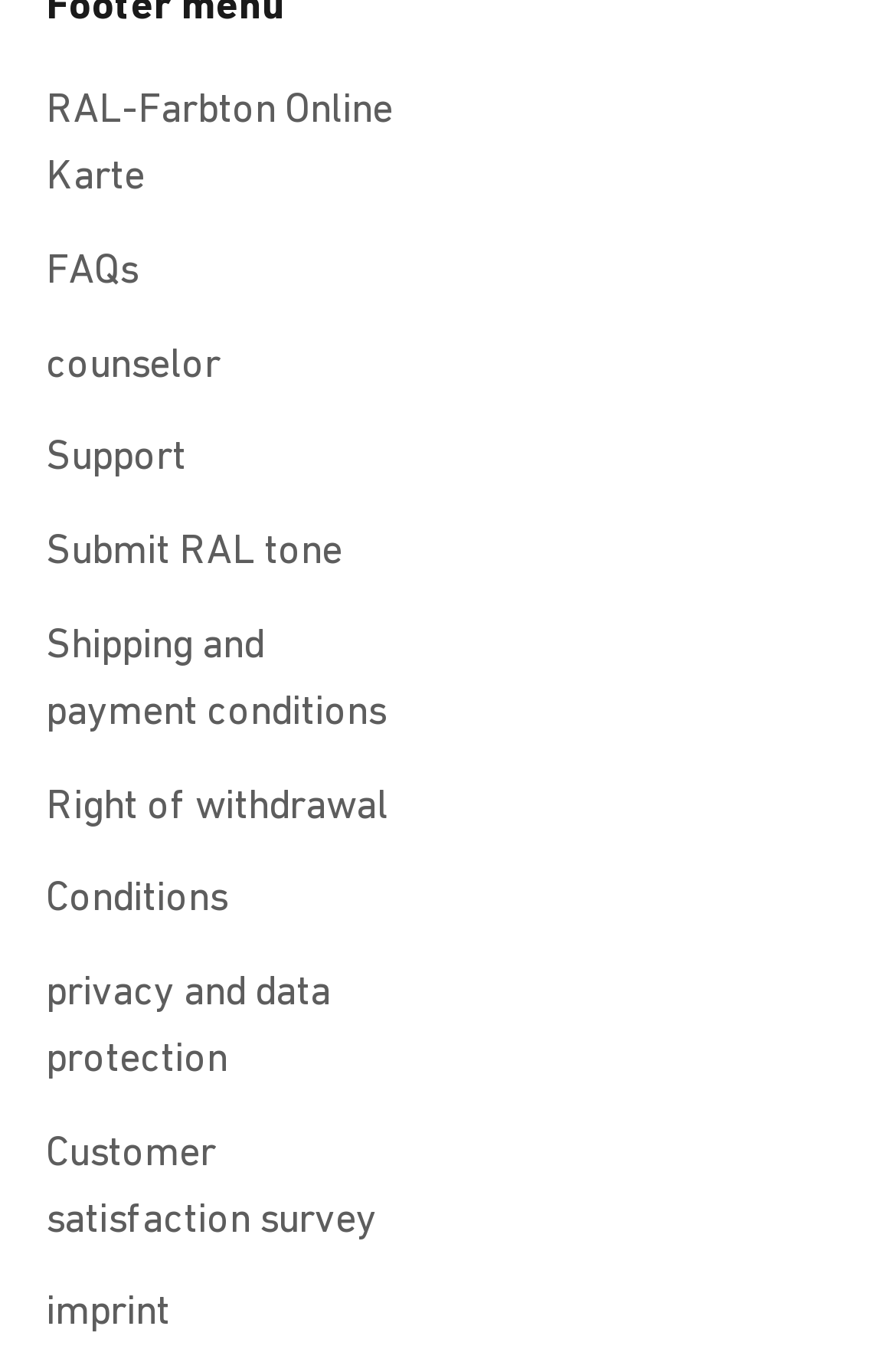Answer the question with a brief word or phrase:
What is the longest link text in the navigation menu?

Shipping and payment conditions